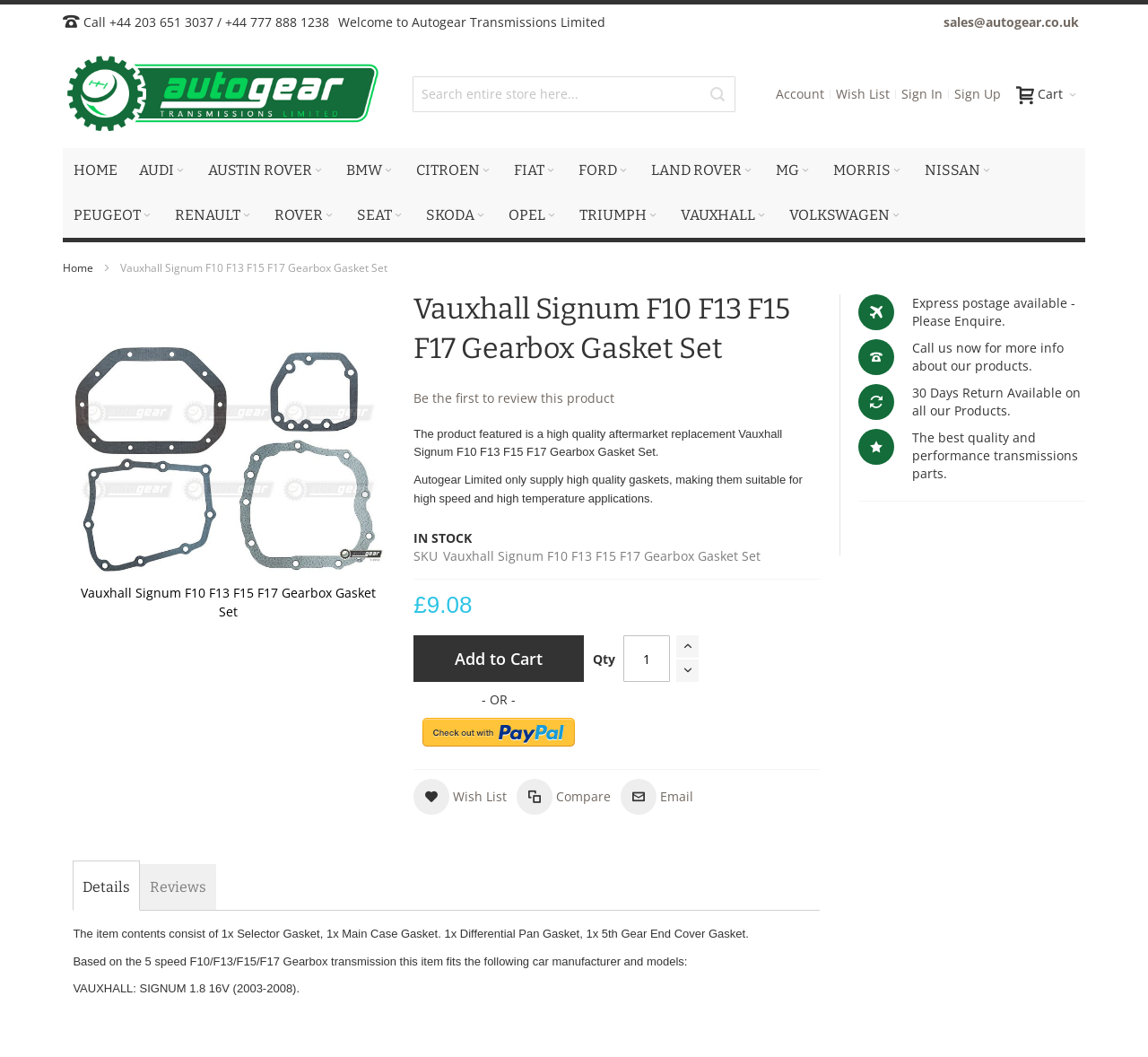From the image, can you give a detailed response to the question below:
What is the product name?

I found the product name by looking at the title of the product description section, which is 'Vauxhall Signum F10 F13 F15 F17 Gearbox Gasket Set'.